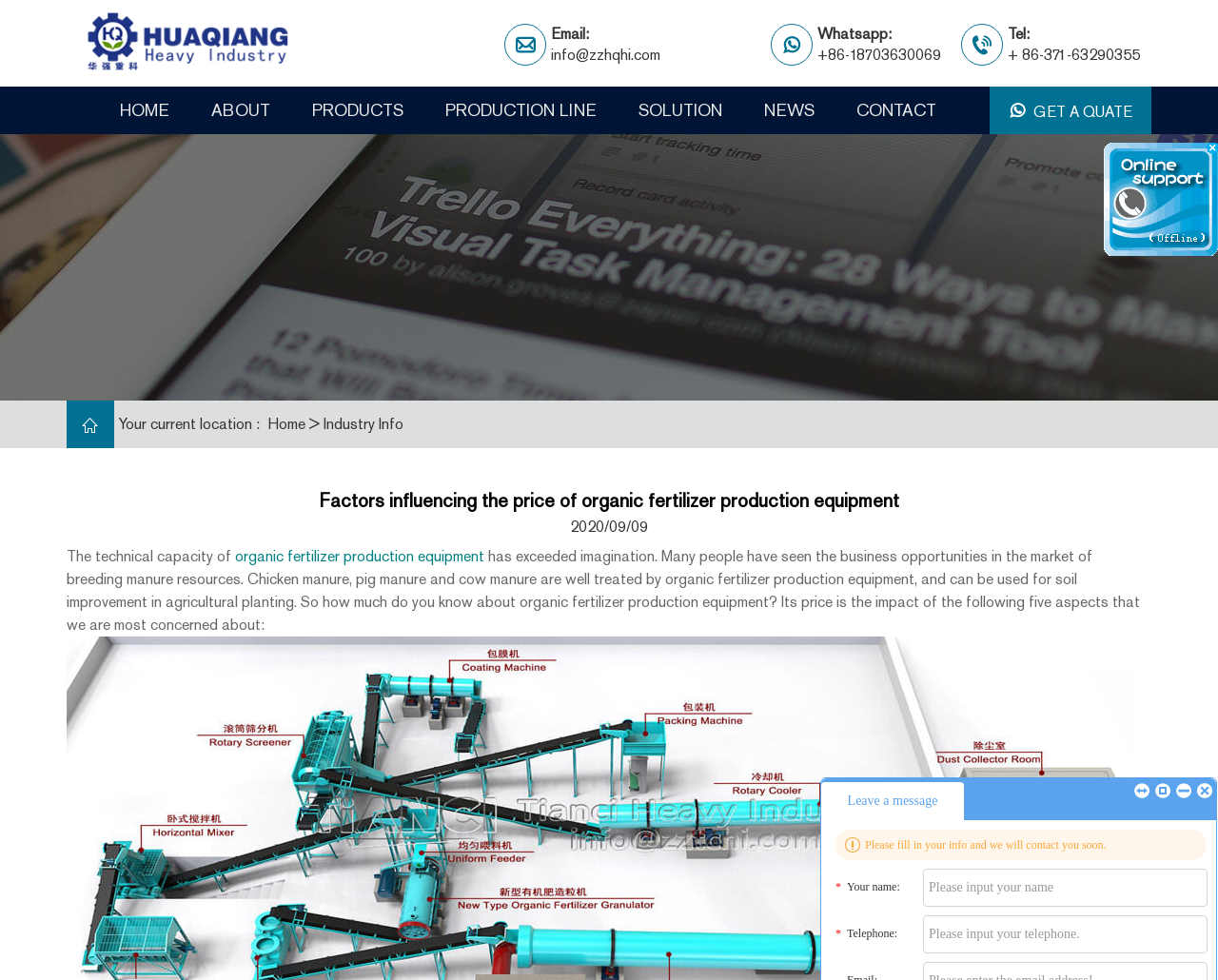Find the coordinates for the bounding box of the element with this description: "Home".

[0.22, 0.409, 0.251, 0.457]